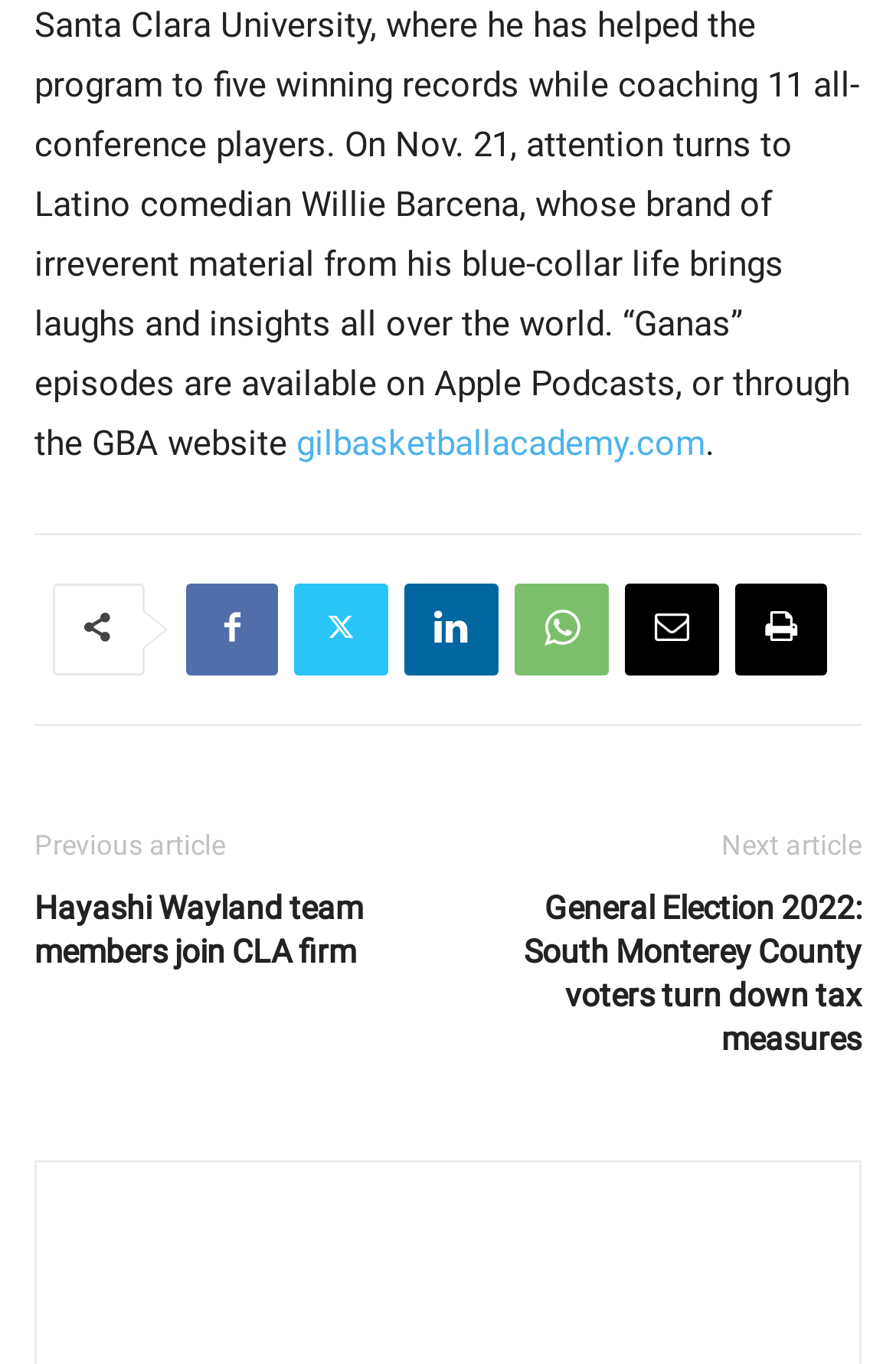Find the bounding box coordinates for the UI element whose description is: "Cart". The coordinates should be four float numbers between 0 and 1, in the format [left, top, right, bottom].

None